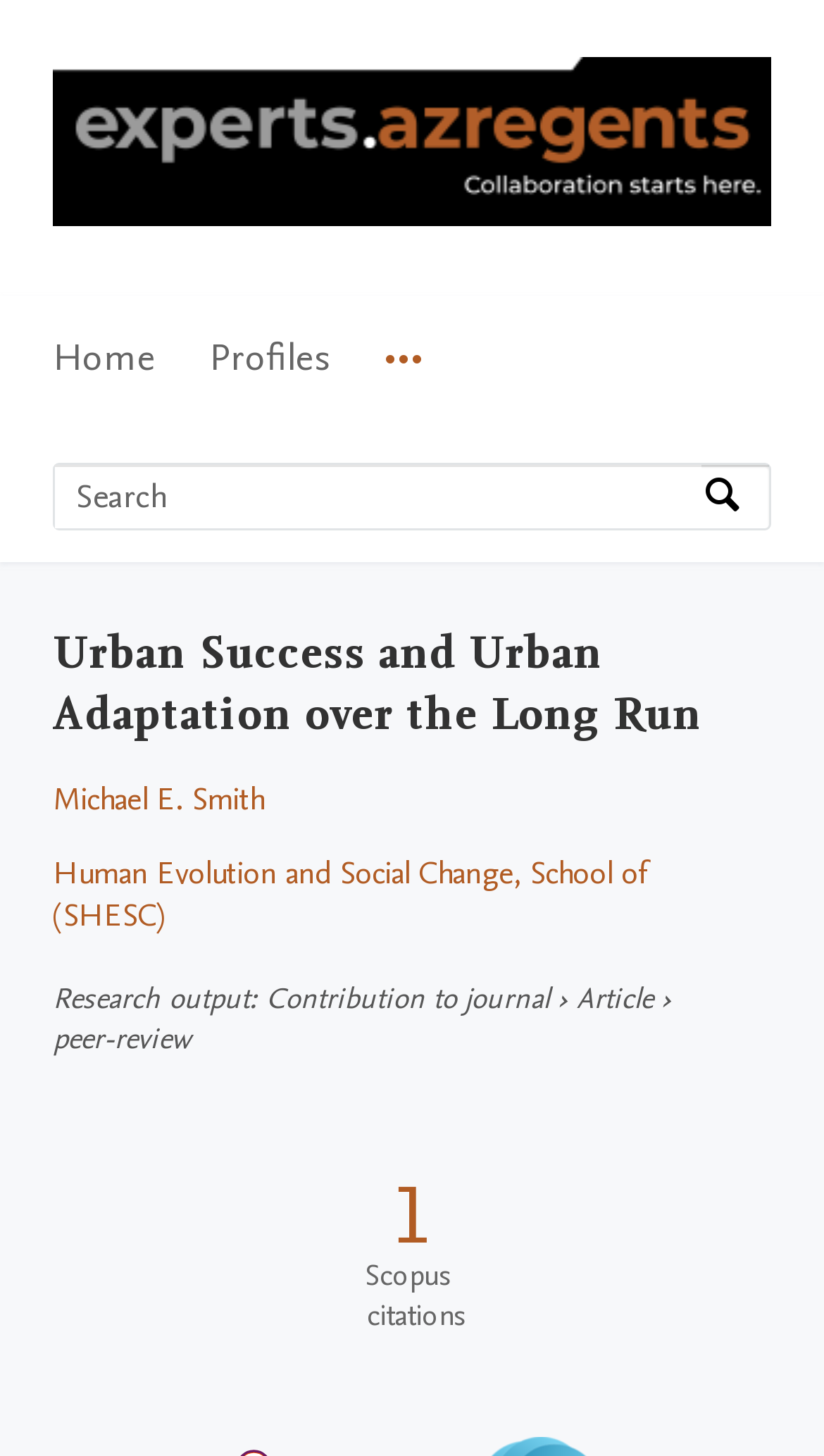Answer this question using a single word or a brief phrase:
What is the name of the school affiliated with Michael E. Smith?

Human Evolution and Social Change, School of (SHESC)